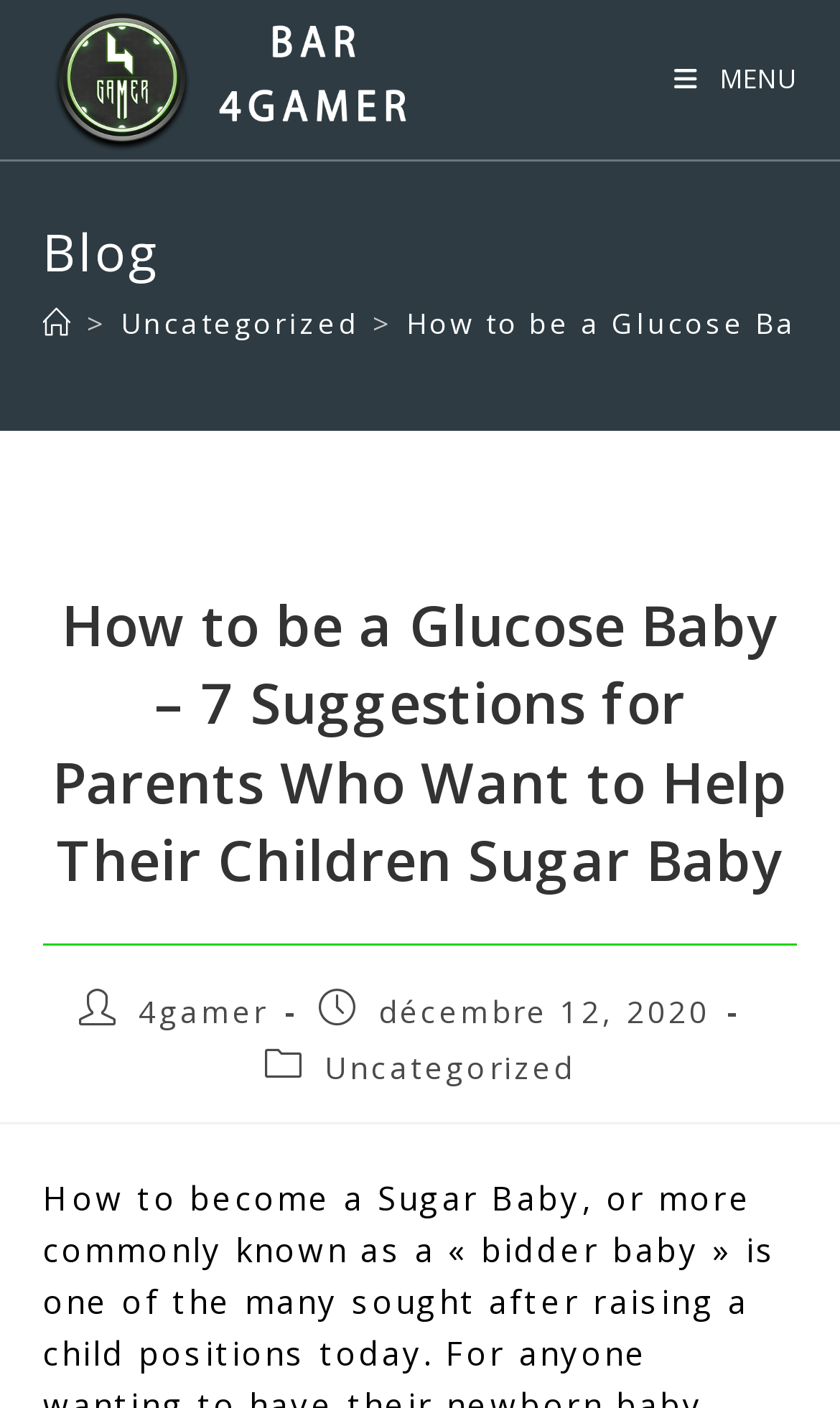Provide your answer in one word or a succinct phrase for the question: 
What is the category of the post?

Uncategorized